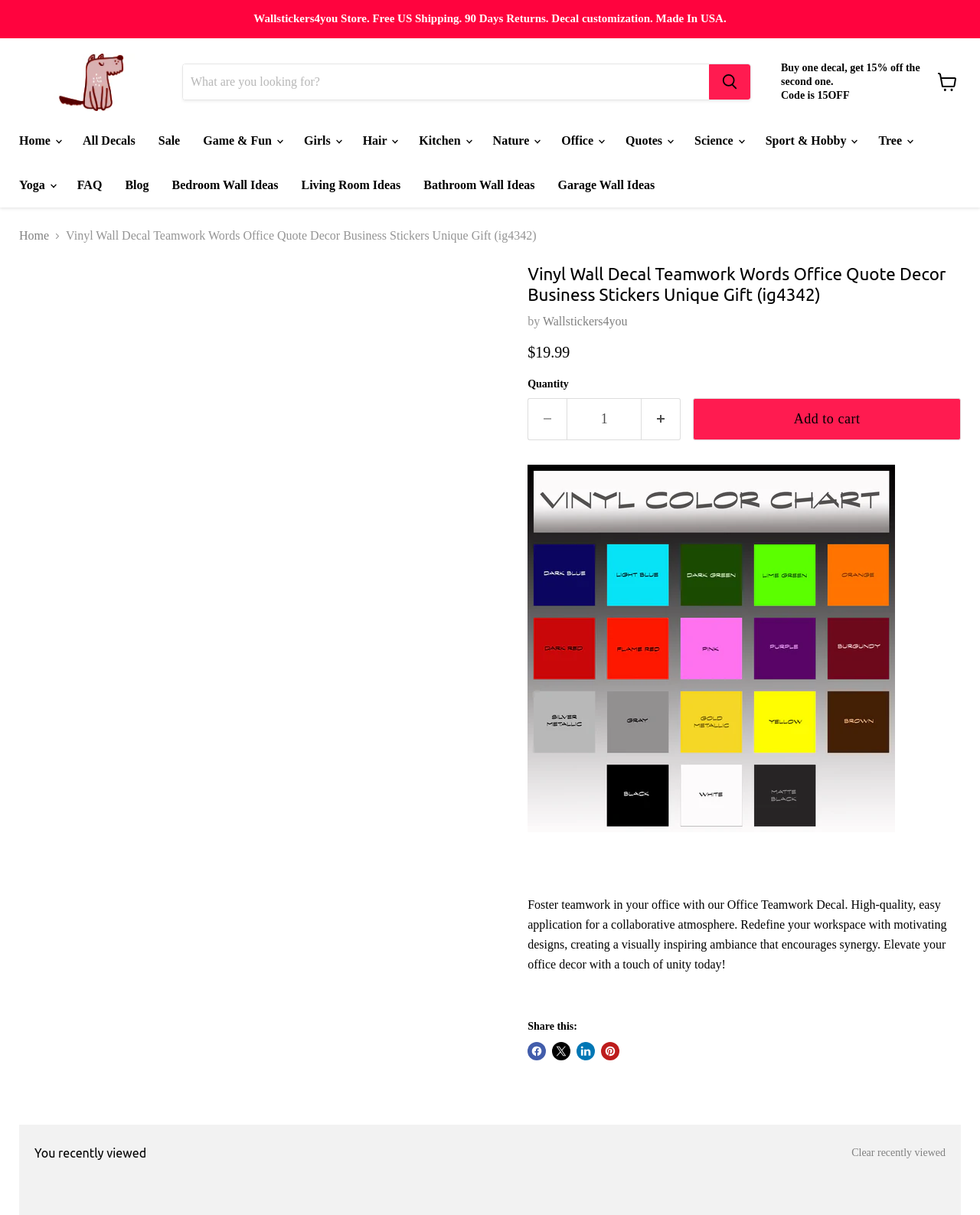How many thumbnails are shown for the Vinyl Wall Decal?
Look at the image and answer with only one word or phrase.

7